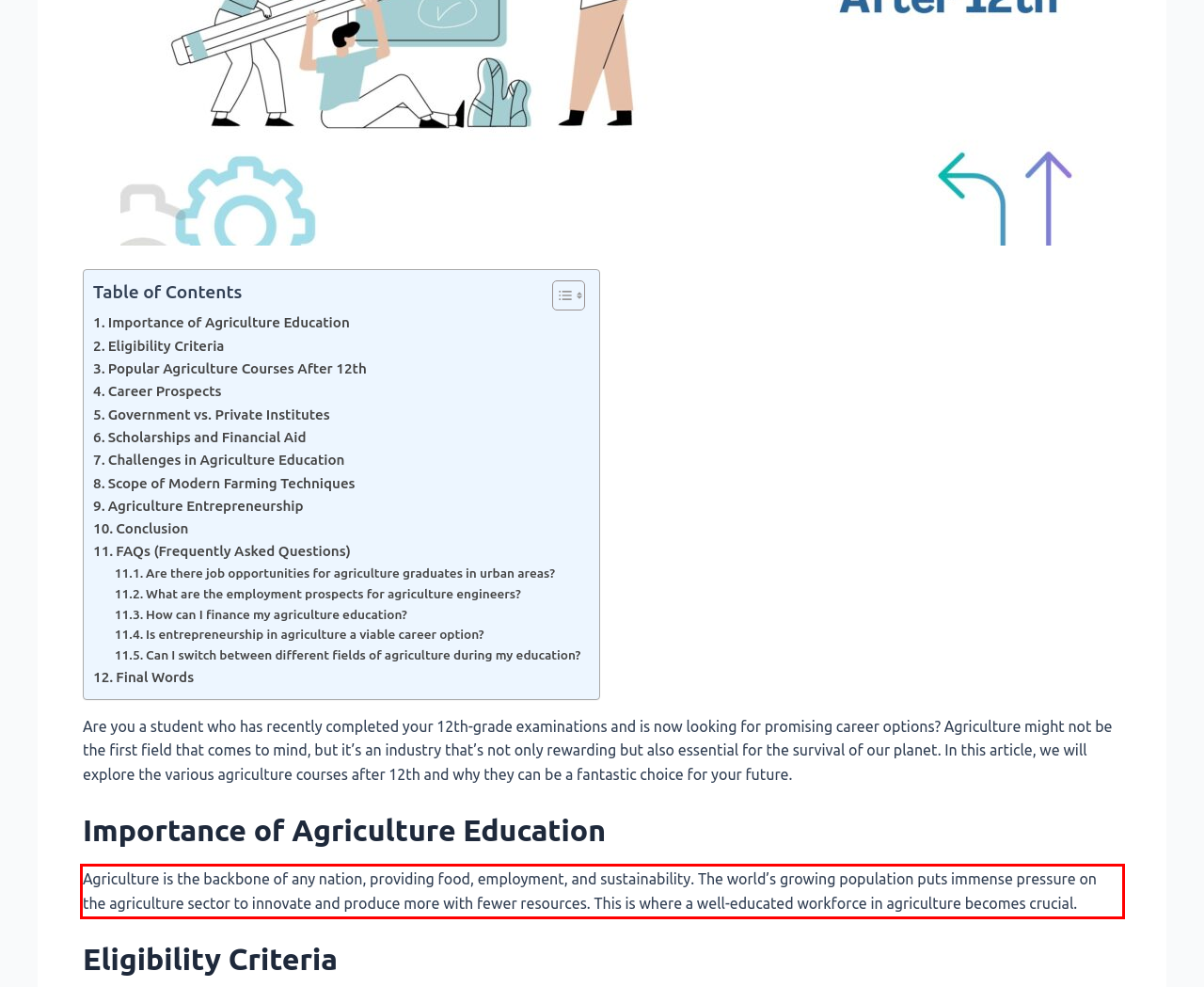You have a screenshot of a webpage with a red bounding box. Identify and extract the text content located inside the red bounding box.

Agriculture is the backbone of any nation, providing food, employment, and sustainability. The world’s growing population puts immense pressure on the agriculture sector to innovate and produce more with fewer resources. This is where a well-educated workforce in agriculture becomes crucial.